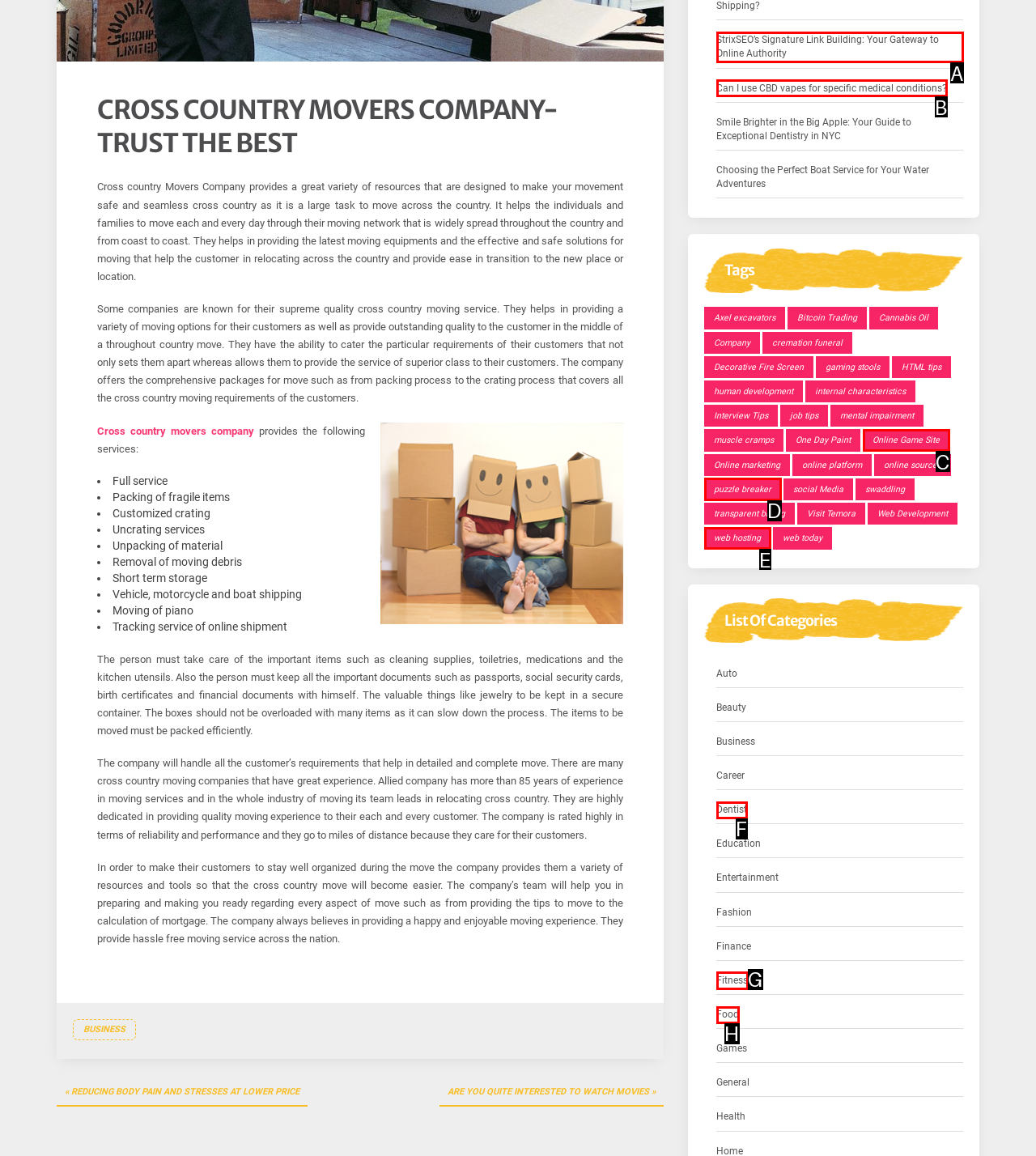Based on the description: Food, find the HTML element that matches it. Provide your answer as the letter of the chosen option.

H